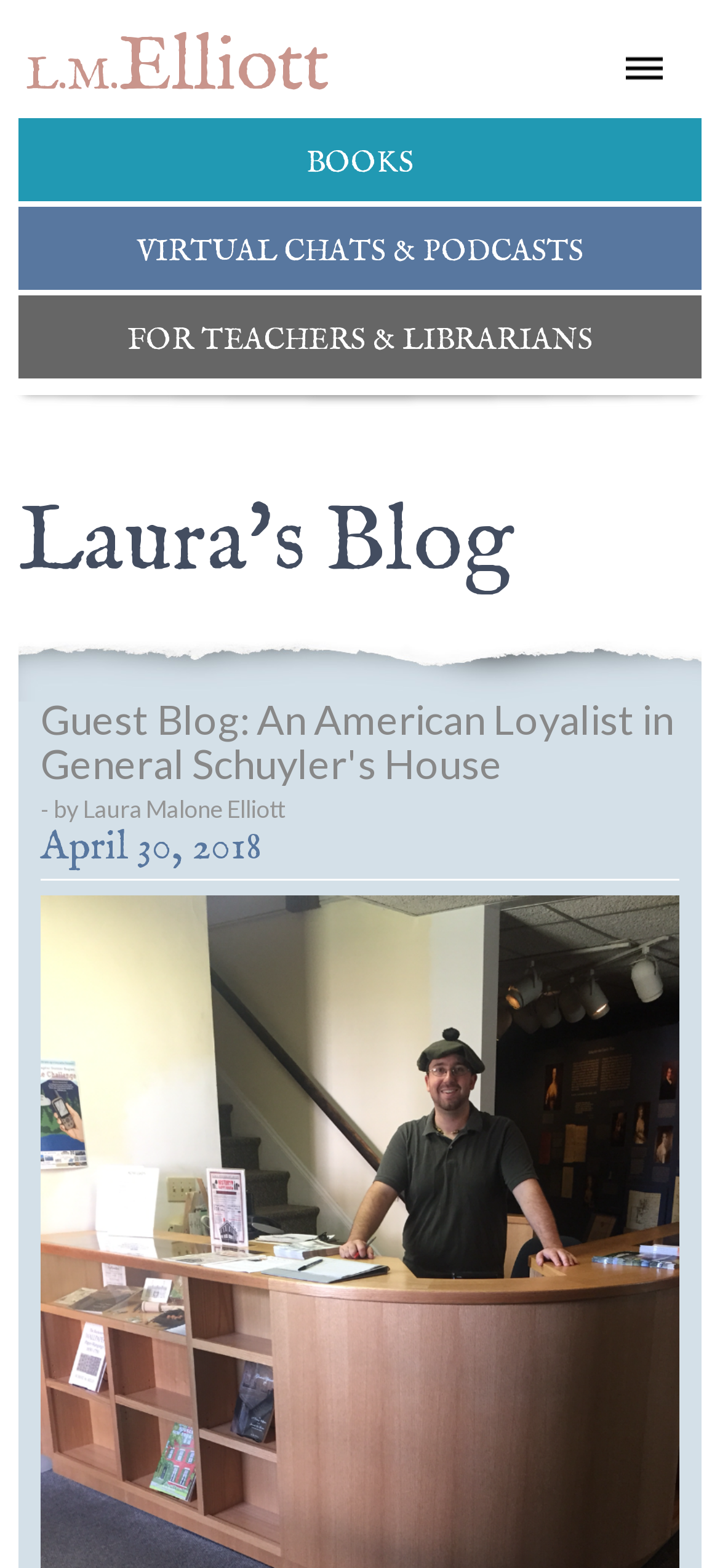Please identify the bounding box coordinates of where to click in order to follow the instruction: "check the date of the blog post".

[0.056, 0.527, 0.944, 0.562]